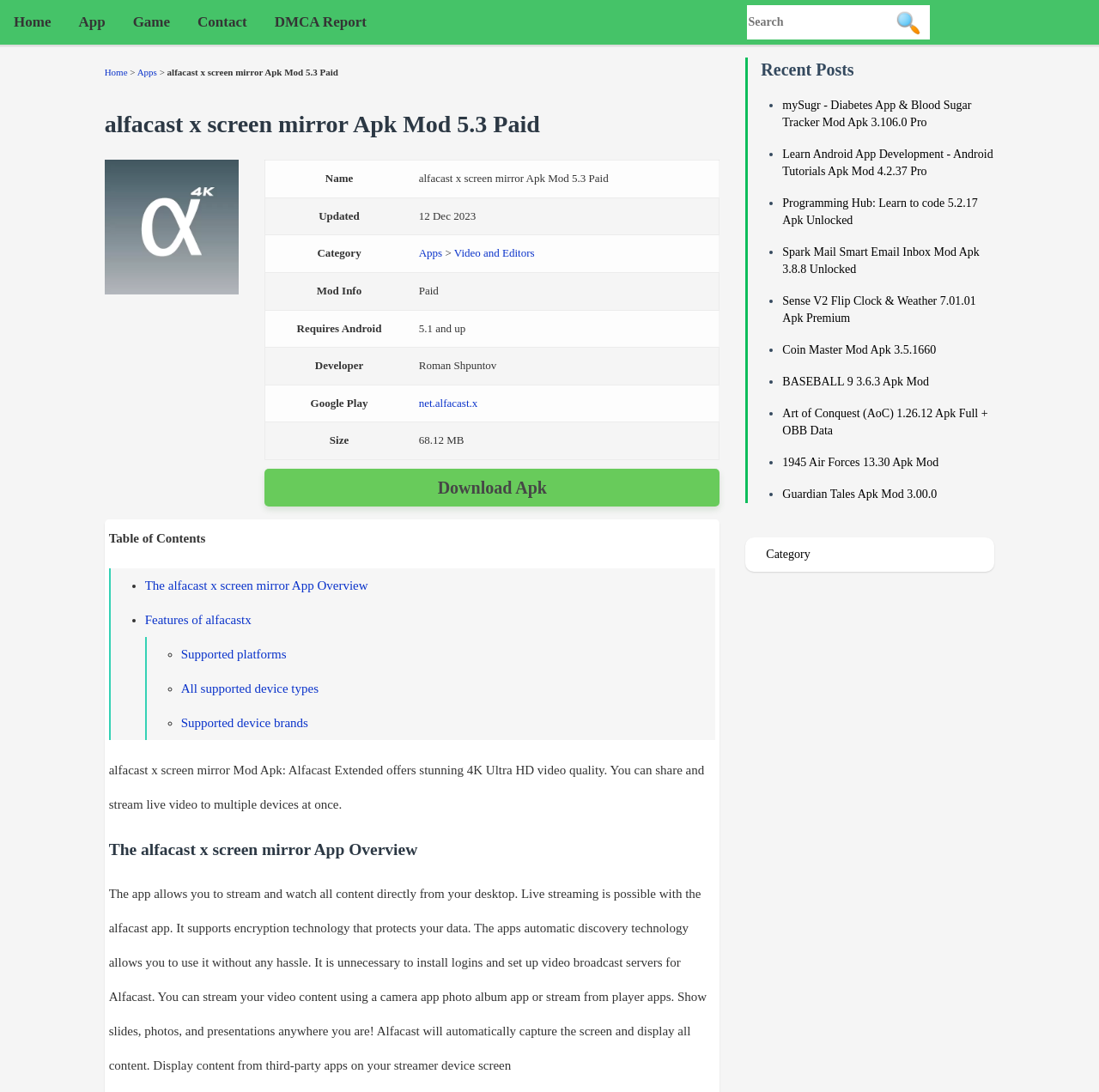Respond concisely with one word or phrase to the following query:
What is the minimum Android version required for the app?

5.1 and up